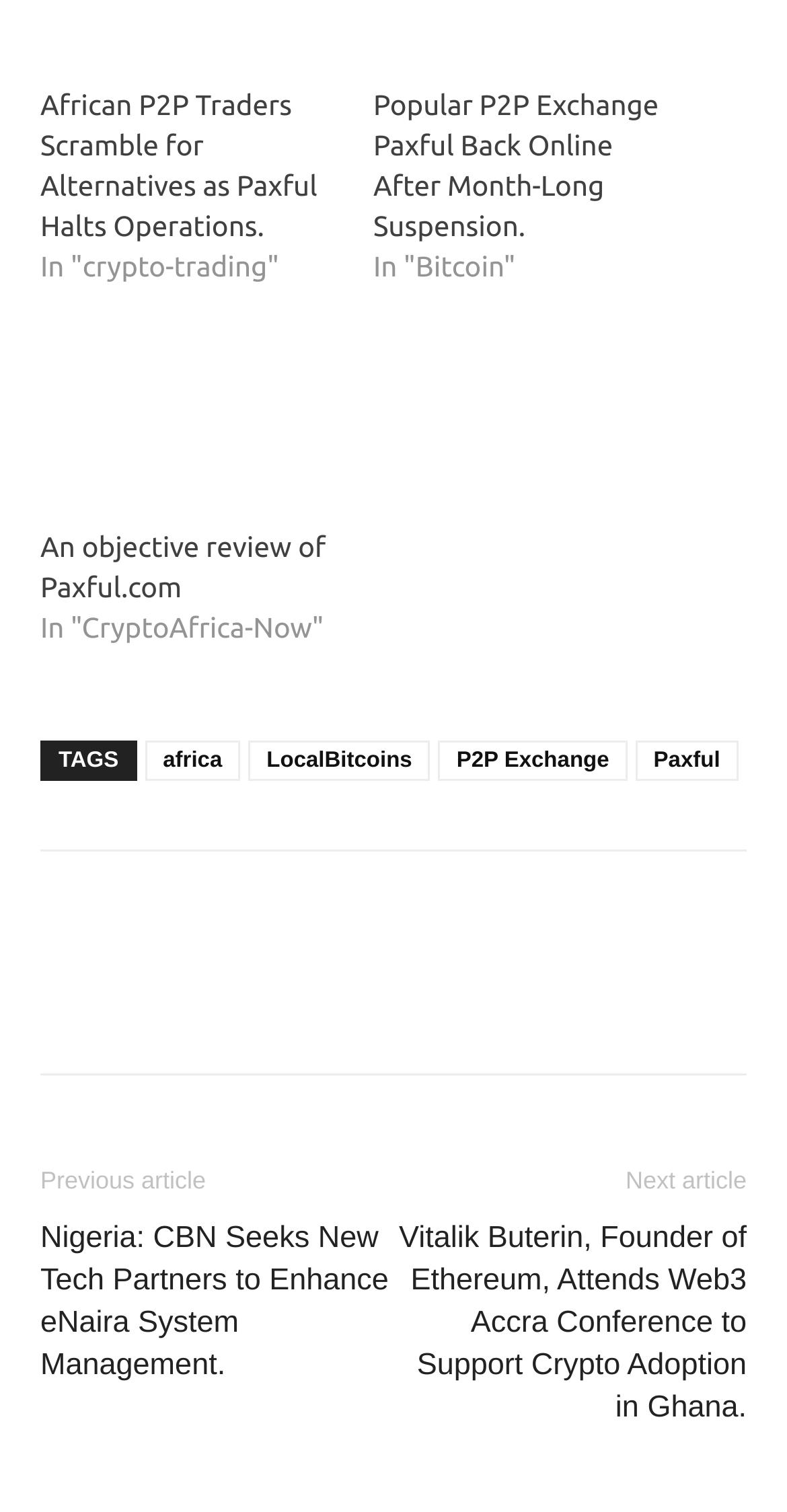How many social media links are on the webpage?
Look at the image and answer the question using a single word or phrase.

4